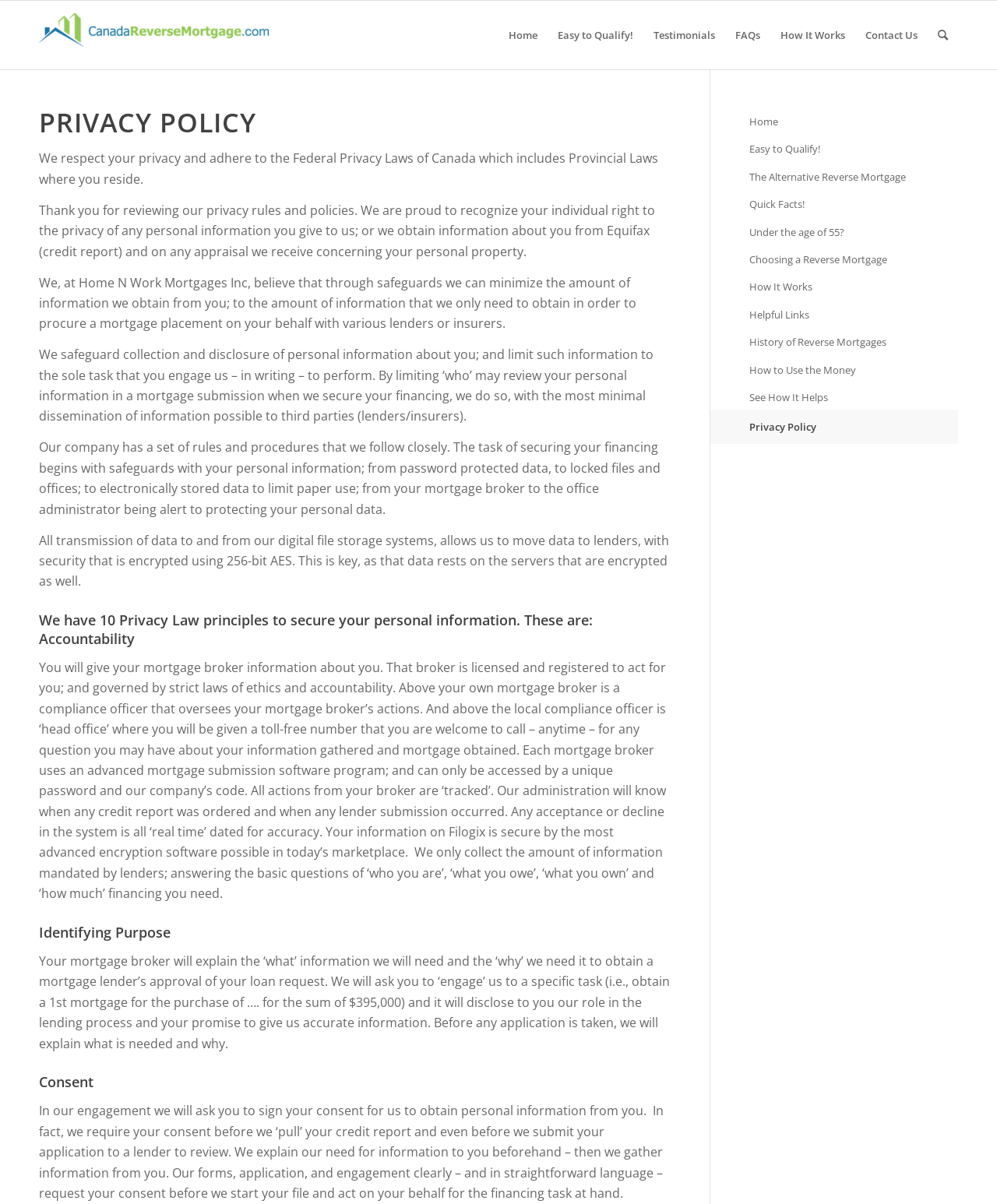Locate the bounding box coordinates of the element you need to click to accomplish the task described by this instruction: "Click on Easy to Qualify!".

[0.549, 0.001, 0.645, 0.058]